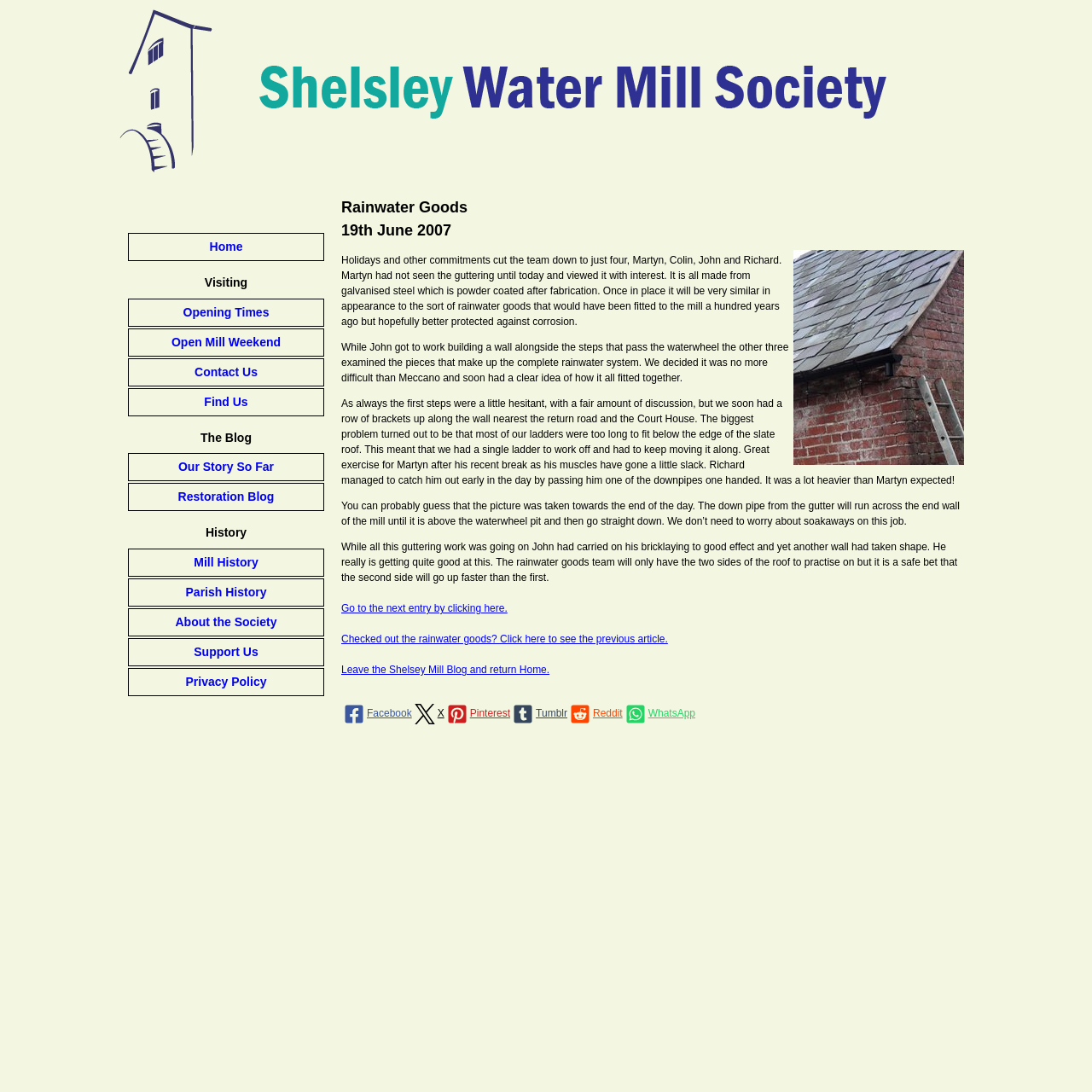What is the topic of the blog post?
Answer the question using a single word or phrase, according to the image.

Rainwater goods